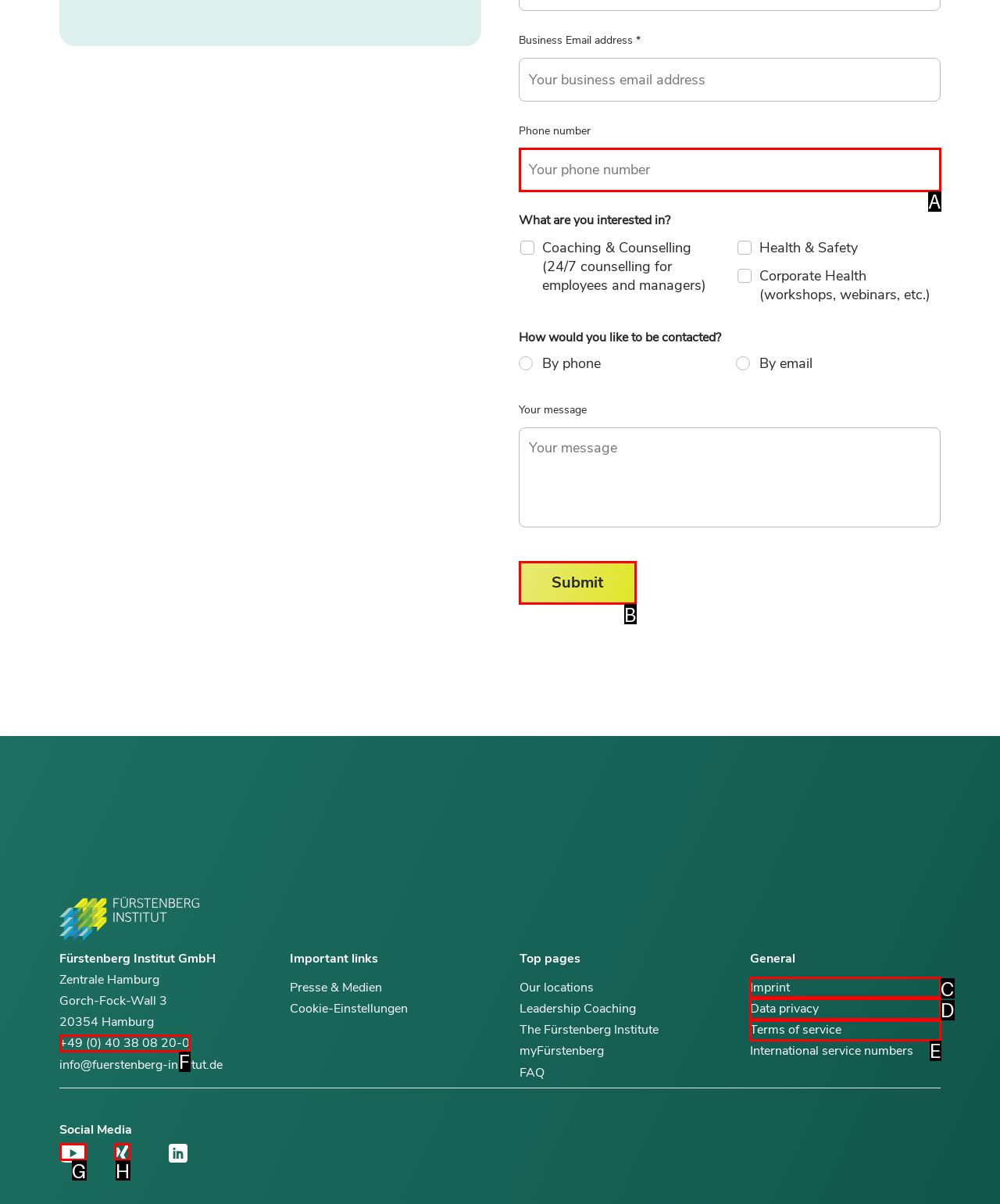Determine the HTML element to click for the instruction: Click the Submit button.
Answer with the letter corresponding to the correct choice from the provided options.

B